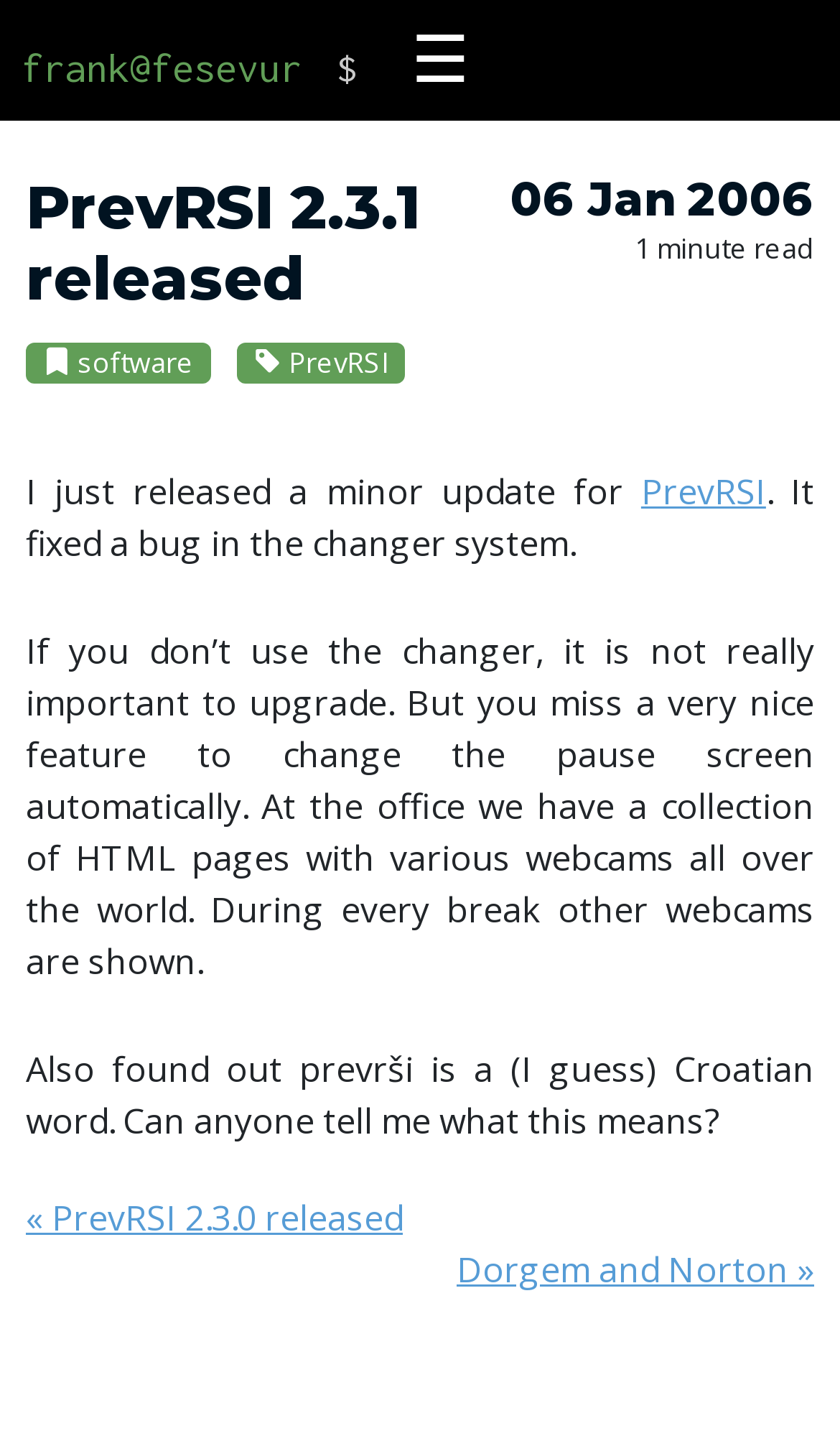What is the category of the PrevRSI software?
Look at the image and provide a short answer using one word or a phrase.

Software